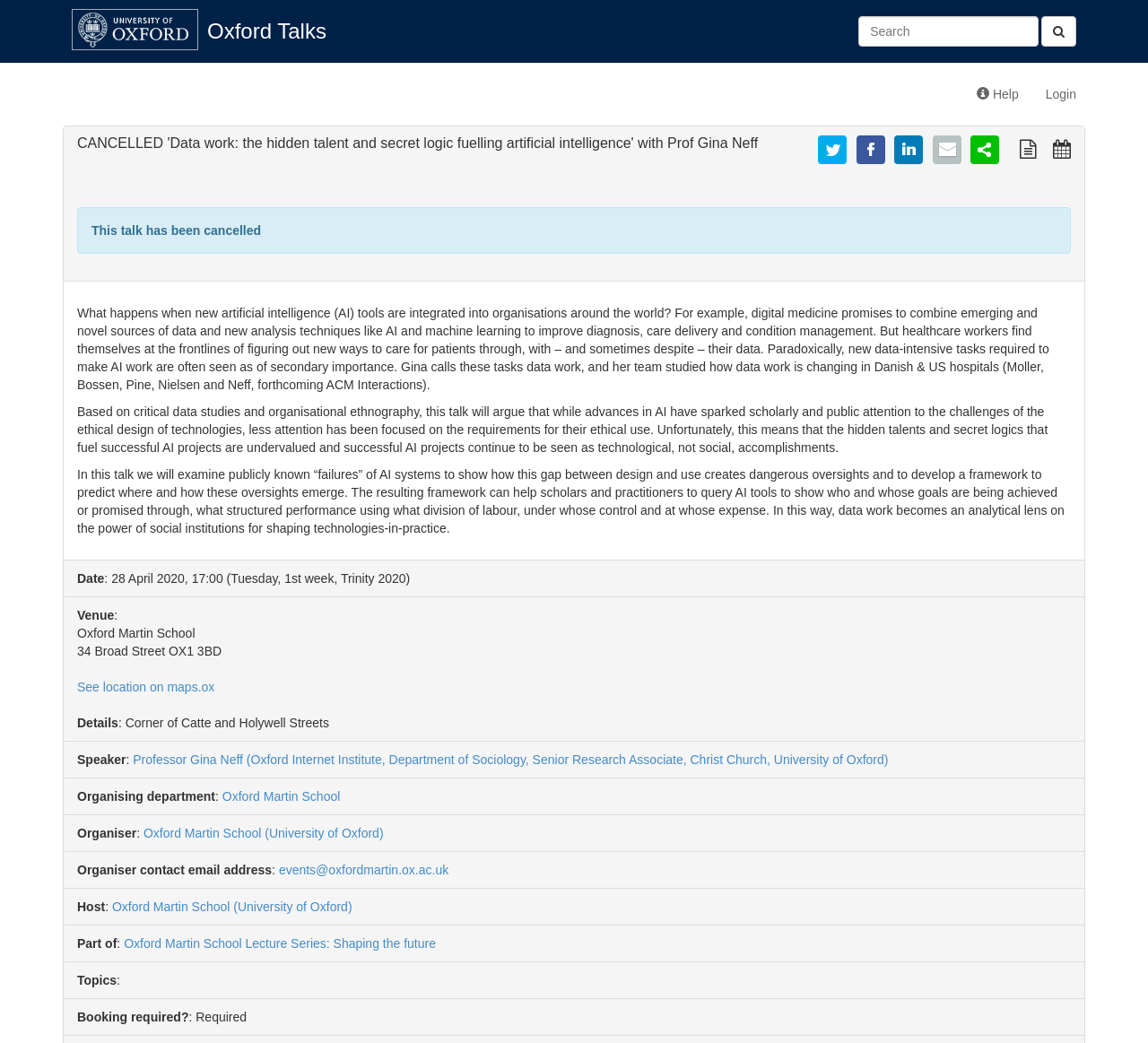Find and specify the bounding box coordinates that correspond to the clickable region for the instruction: "Login to the system".

[0.899, 0.069, 0.949, 0.112]